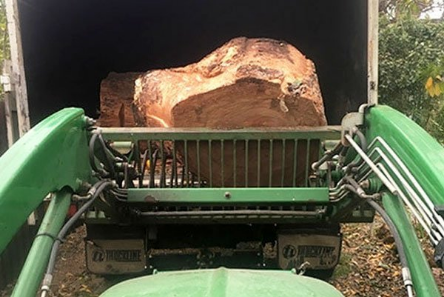What is the purpose of the machinery?
Carefully examine the image and provide a detailed answer to the question.

The context of the image suggests that the machinery is used for stump grinding and removal, which is an important process for maintaining a safe and aesthetically pleasing outdoor space. The visible log indicates the ongoing effort to clear unwanted tree remnants, reinforcing the importance of professional stump grinding services.